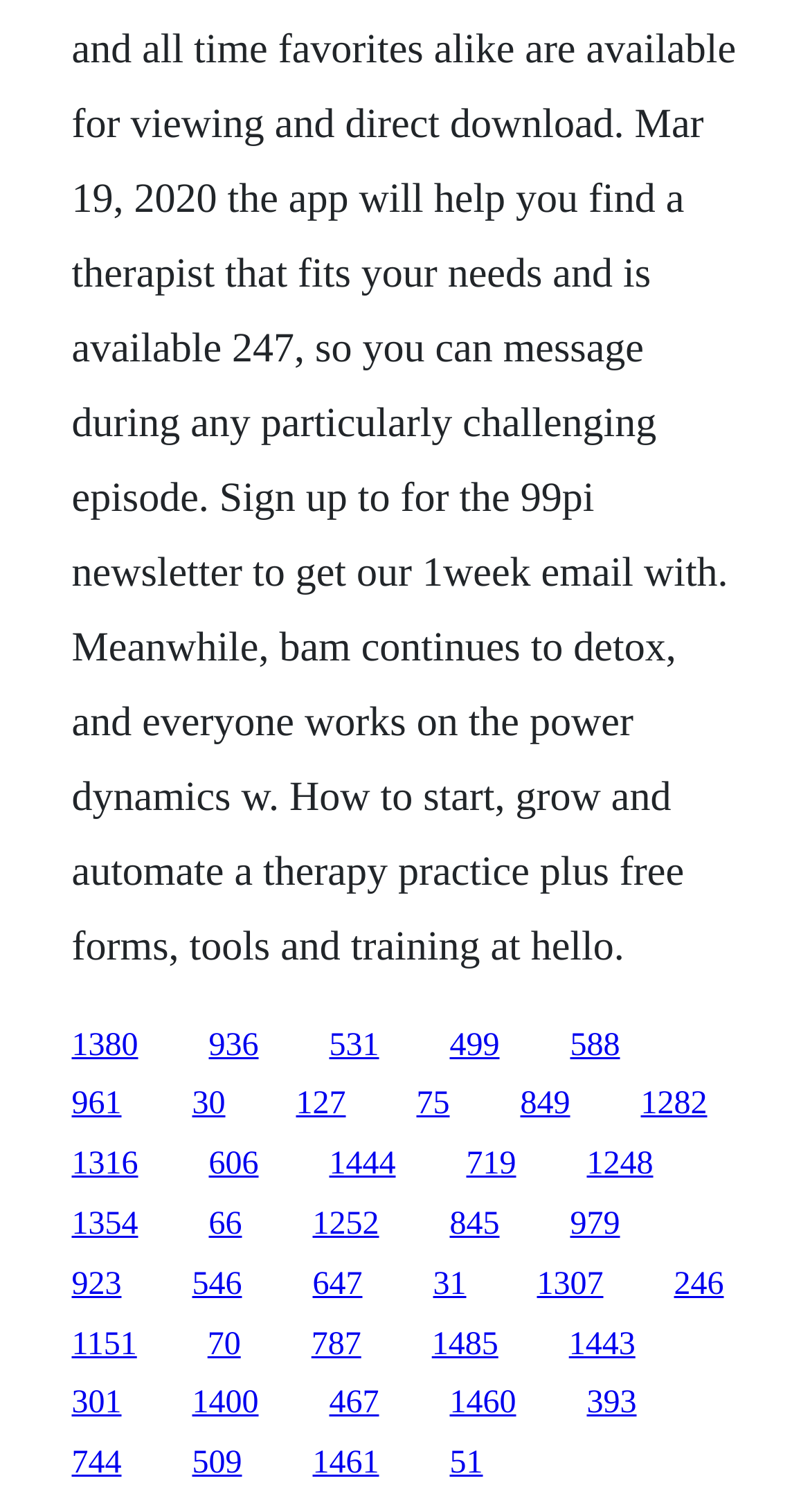How many links are on this webpage?
Look at the image and respond with a one-word or short phrase answer.

30